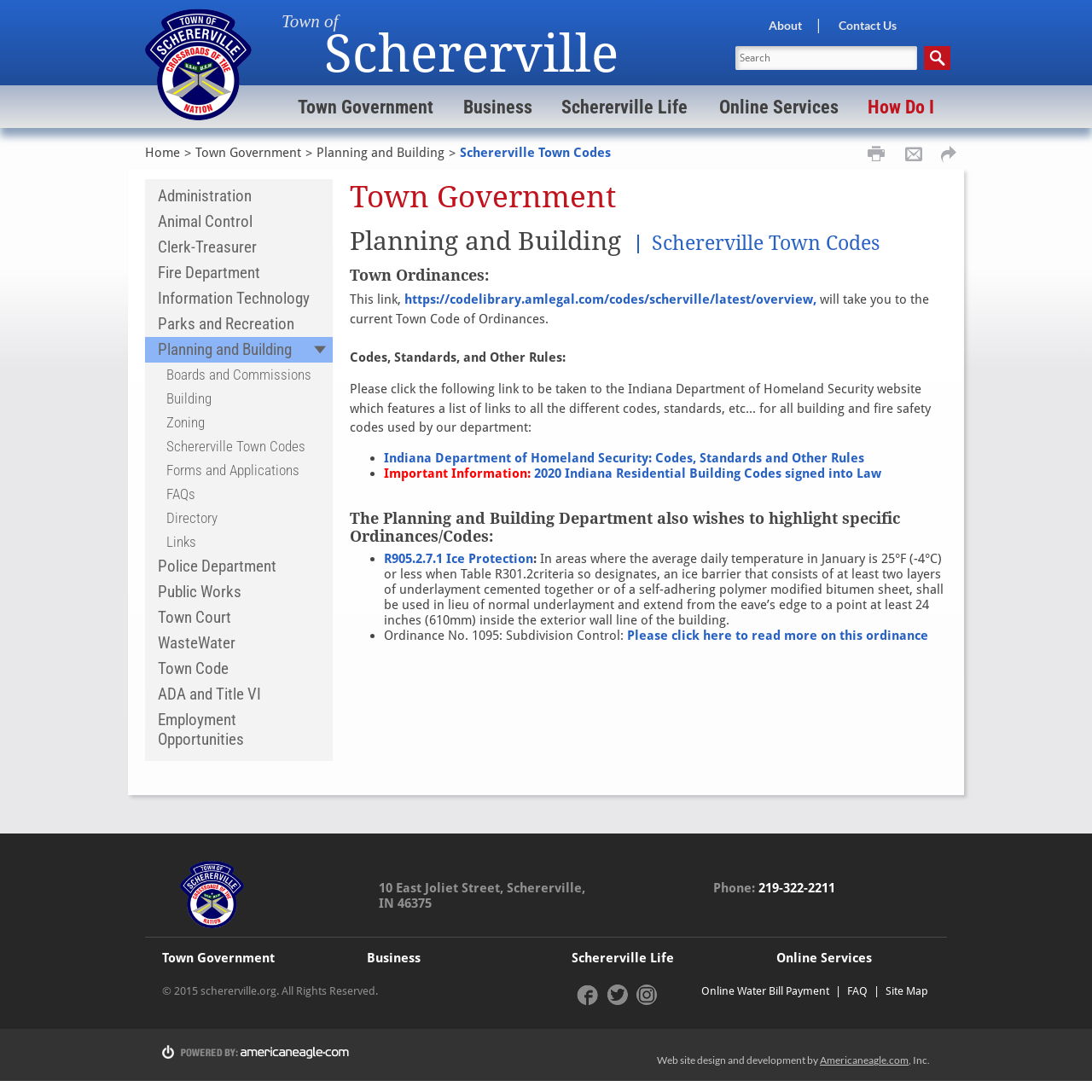Locate the bounding box coordinates of the area you need to click to fulfill this instruction: 'Learn about R905.2.7.1 Ice Protection'. The coordinates must be in the form of four float numbers ranging from 0 to 1: [left, top, right, bottom].

[0.352, 0.505, 0.488, 0.519]